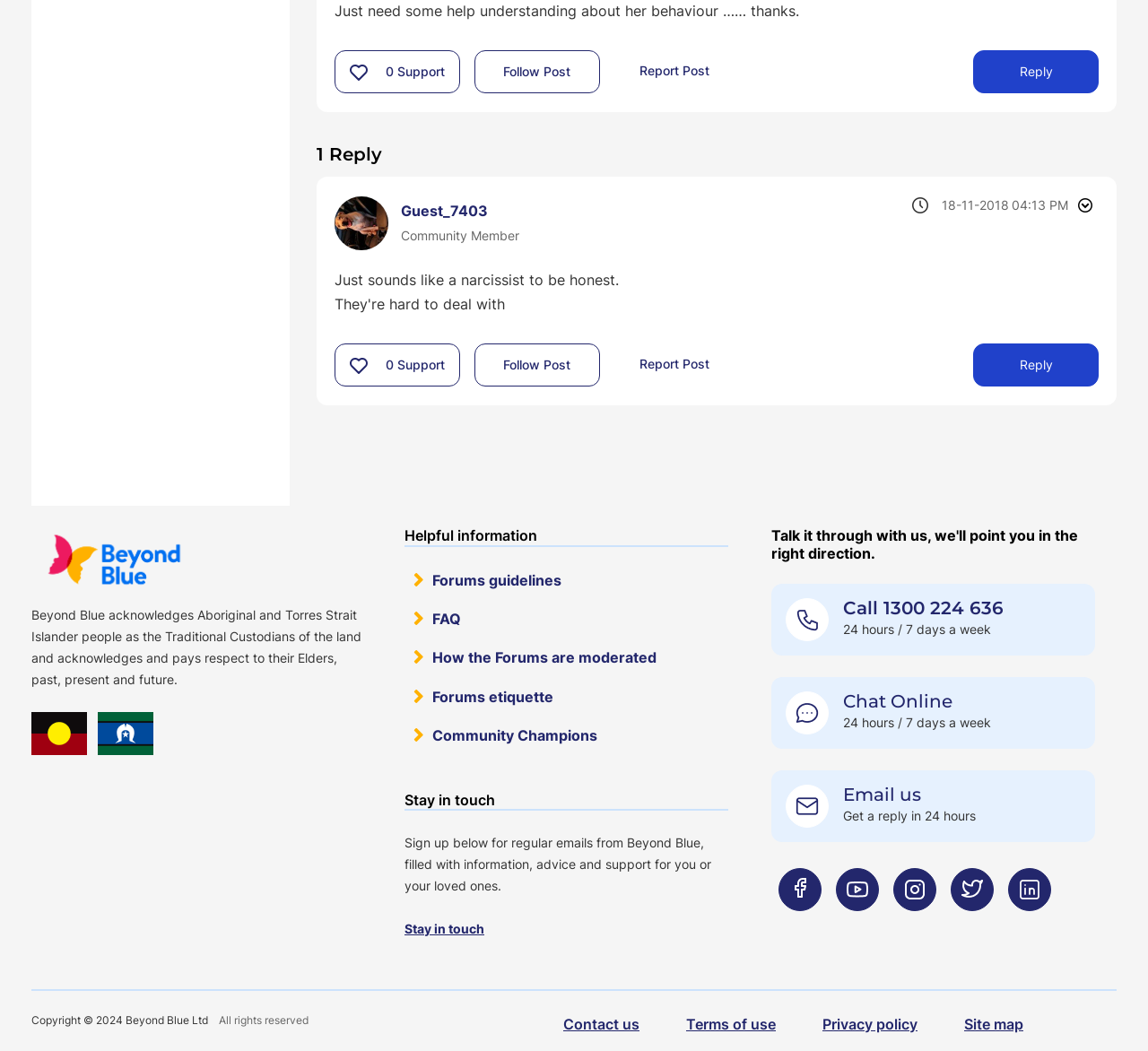Identify the bounding box coordinates of the clickable section necessary to follow the following instruction: "continue reading". The coordinates should be presented as four float numbers from 0 to 1, i.e., [left, top, right, bottom].

None